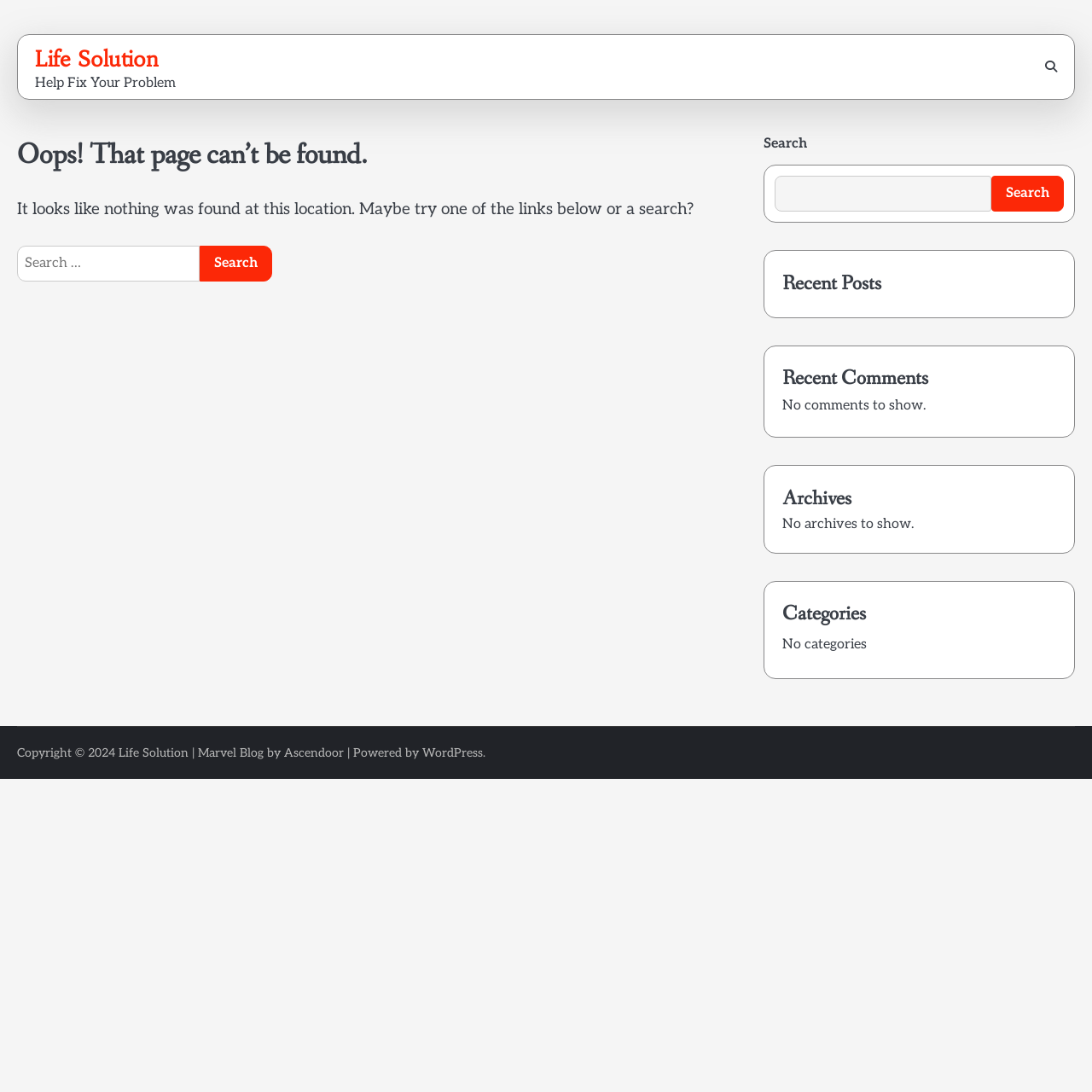Identify the headline of the webpage and generate its text content.

Oops! That page can’t be found.